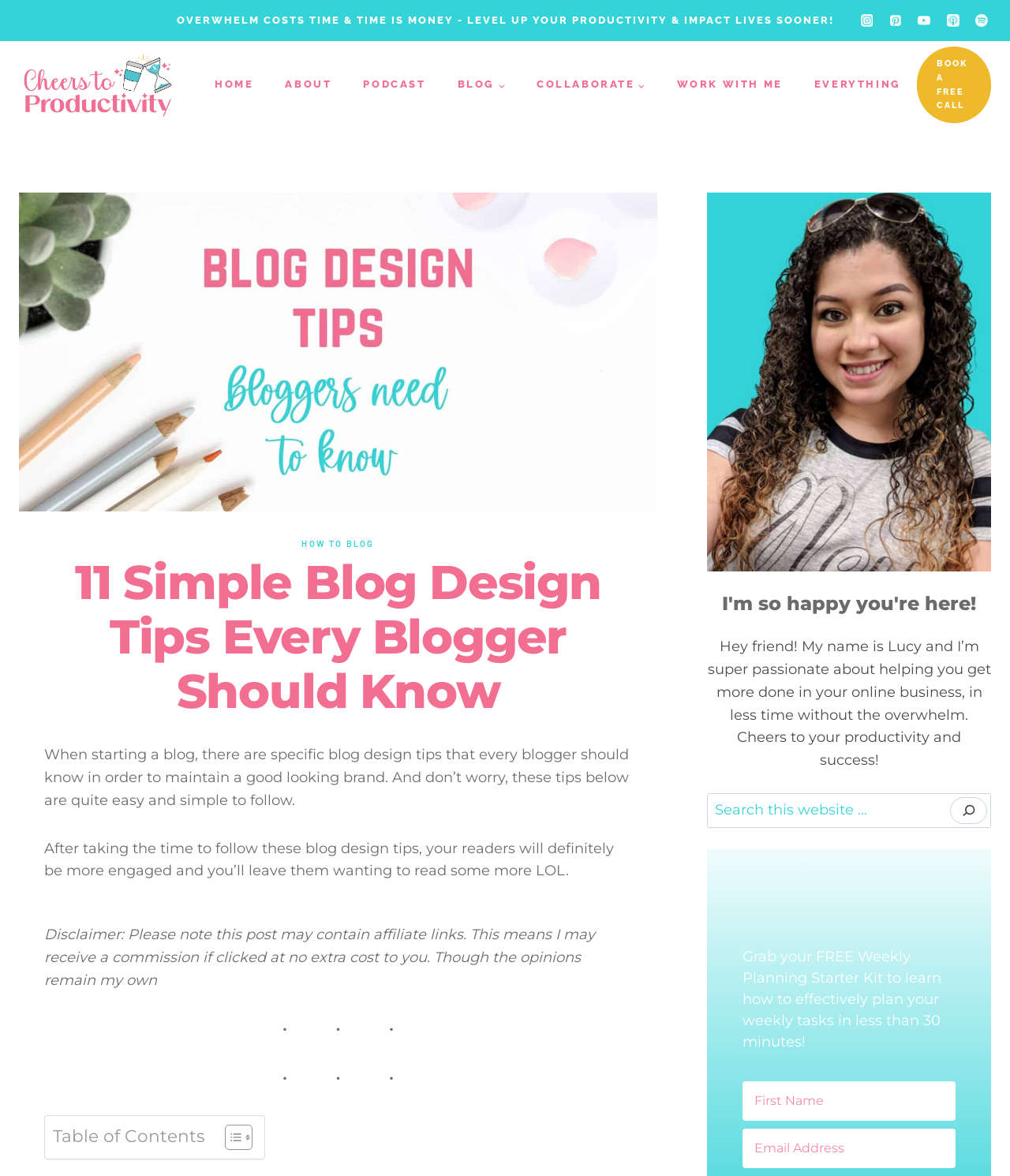Using the description: "aria-label="First Name" name="fields[first_name]" placeholder="First Name"", identify the bounding box of the corresponding UI element in the screenshot.

[0.735, 0.919, 0.946, 0.953]